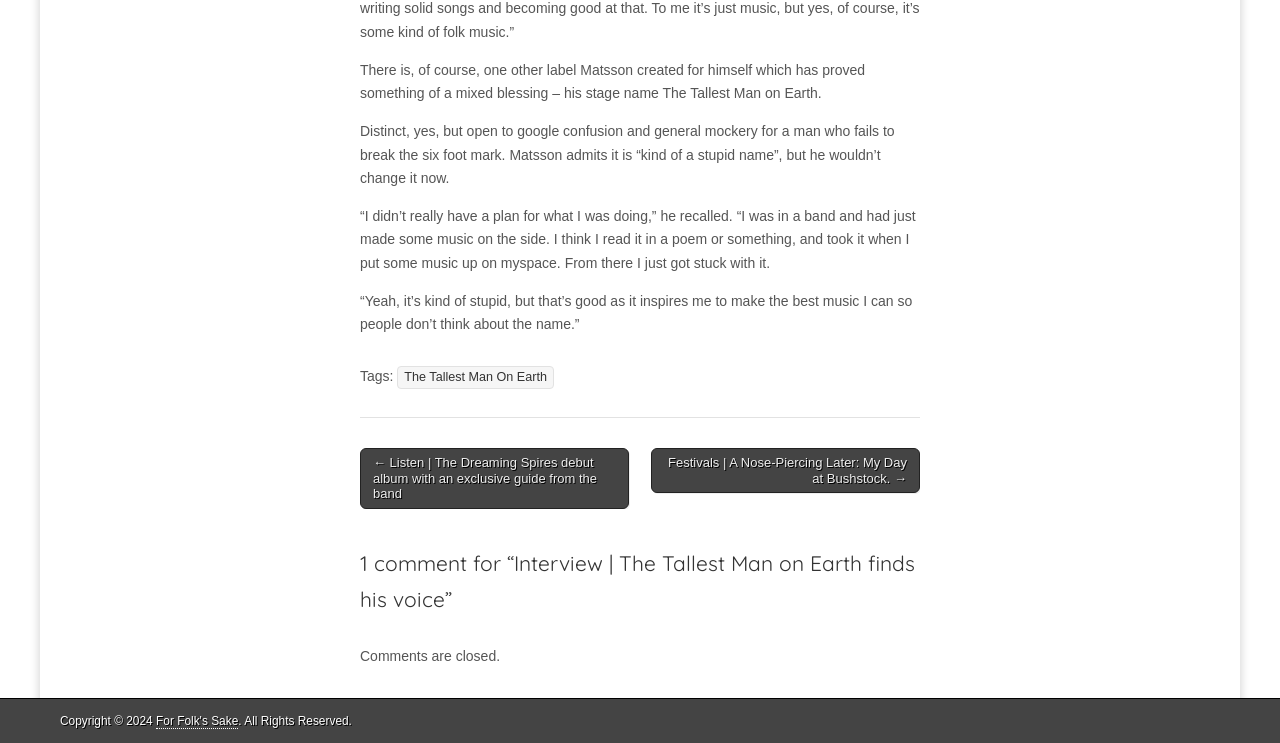What is the name of the band mentioned in the article? From the image, respond with a single word or brief phrase.

The Dreaming Spires